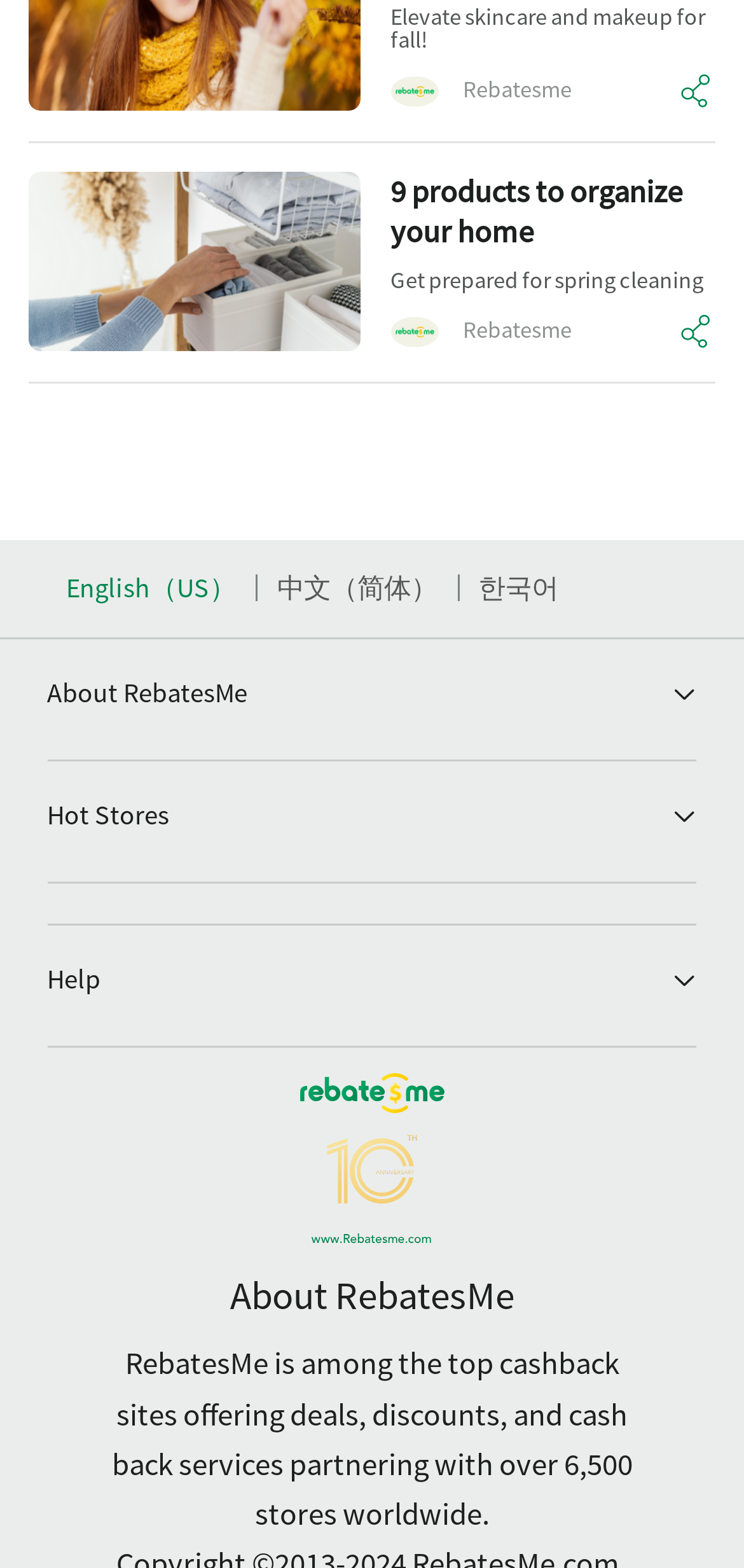Please provide the bounding box coordinates for the element that needs to be clicked to perform the instruction: "Select English language". The coordinates must consist of four float numbers between 0 and 1, formatted as [left, top, right, bottom].

[0.063, 0.366, 0.346, 0.384]